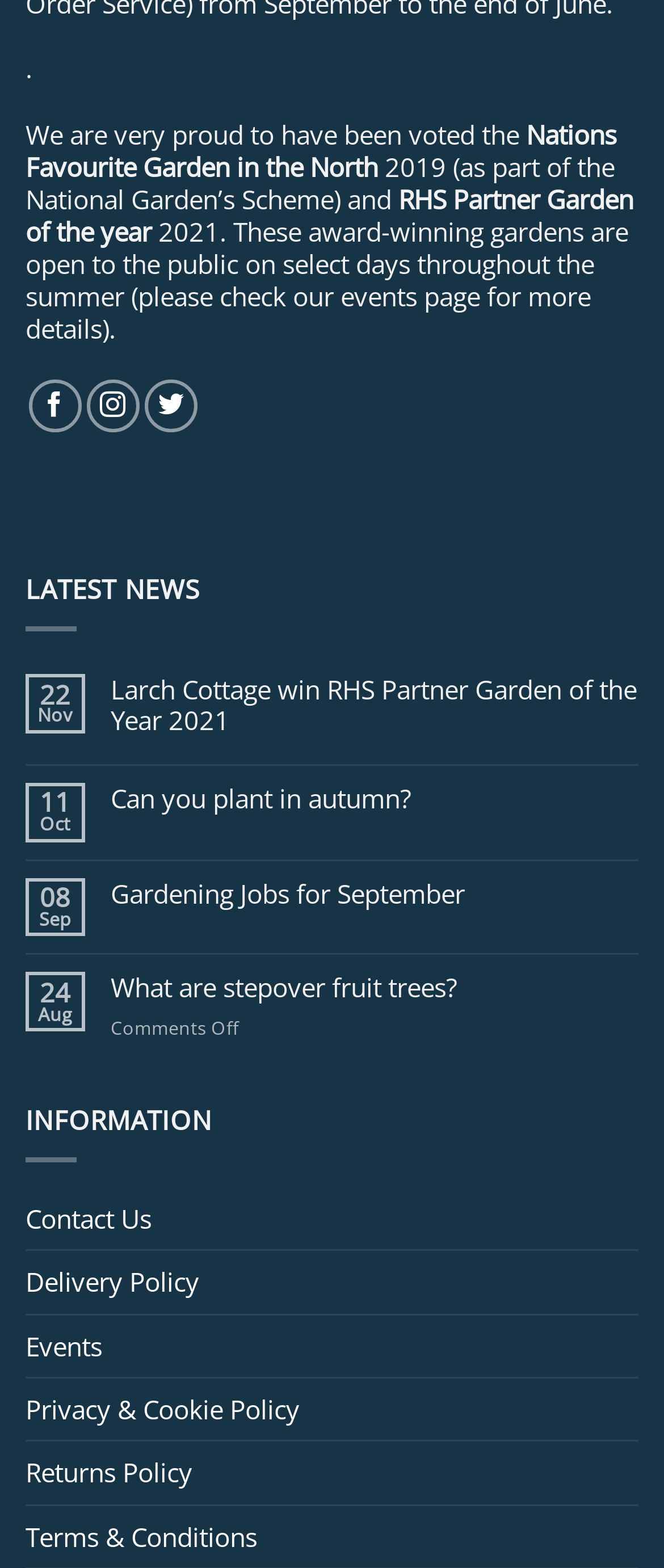Please mark the bounding box coordinates of the area that should be clicked to carry out the instruction: "Click on the 'Music' category".

None